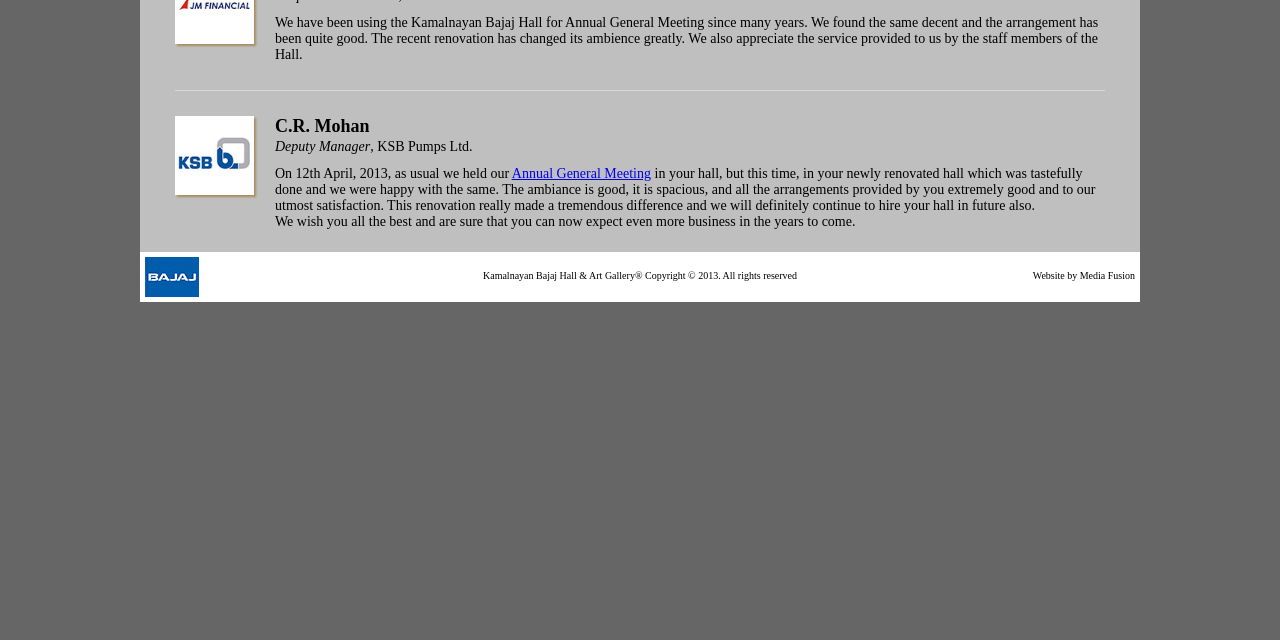Please provide the bounding box coordinate of the region that matches the element description: Annual General Meeting. Coordinates should be in the format (top-left x, top-left y, bottom-right x, bottom-right y) and all values should be between 0 and 1.

[0.4, 0.259, 0.509, 0.283]